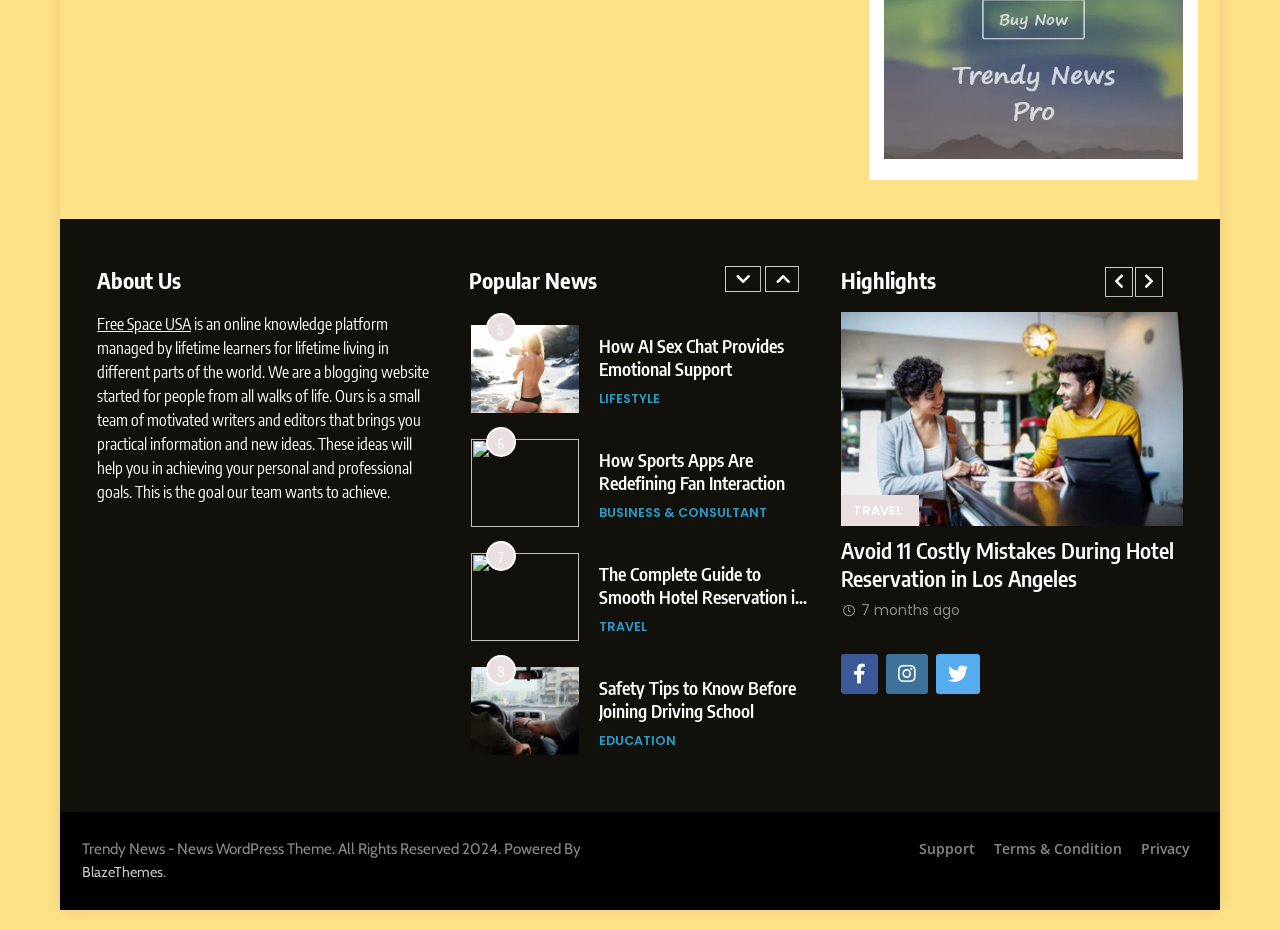Determine the bounding box for the described HTML element: "December 18, 2021". Ensure the coordinates are four float numbers between 0 and 1 in the format [left, top, right, bottom].

None